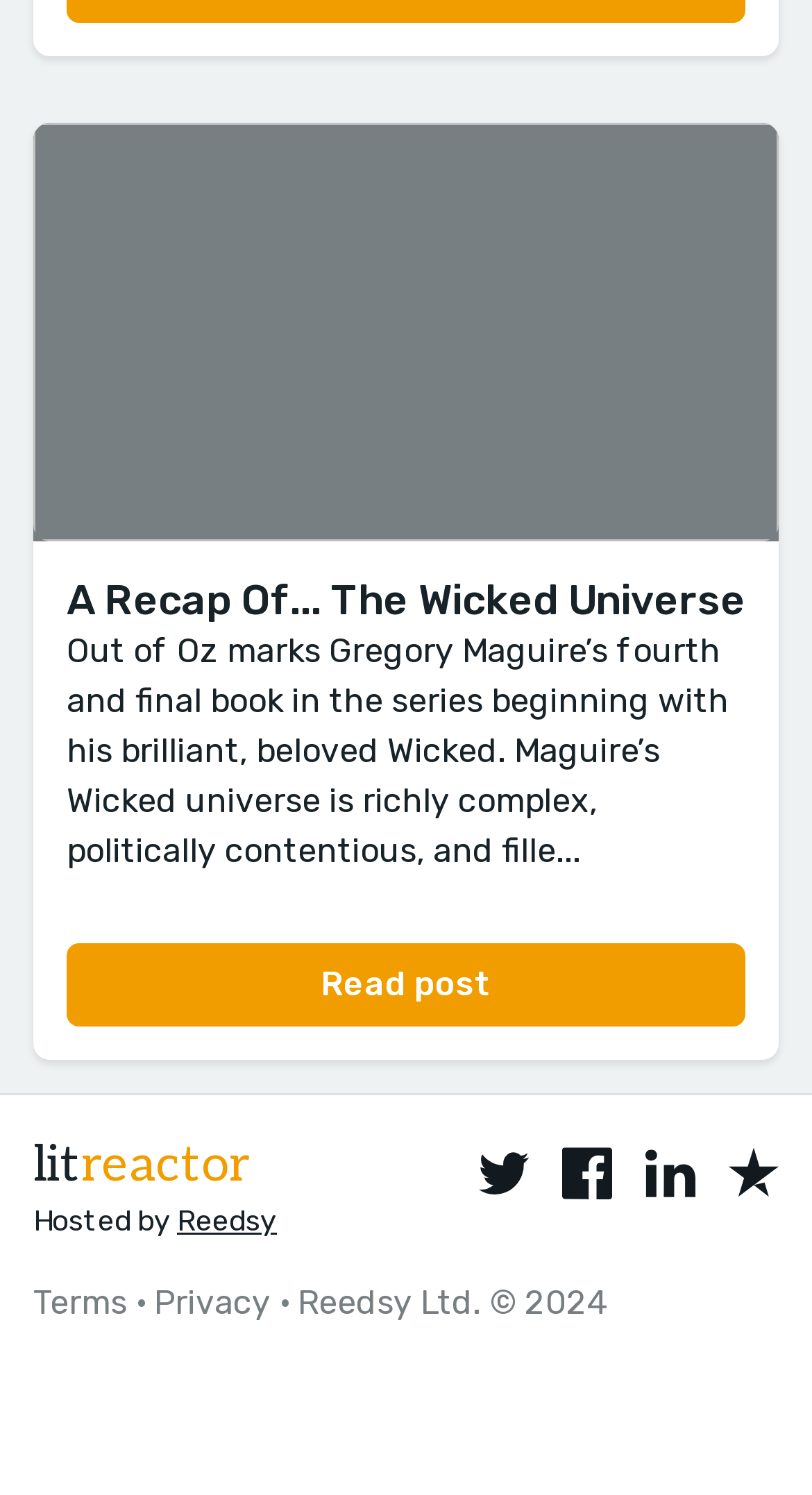Find the bounding box coordinates of the clickable area required to complete the following action: "Visit the Litreactor website".

[0.041, 0.76, 0.308, 0.8]